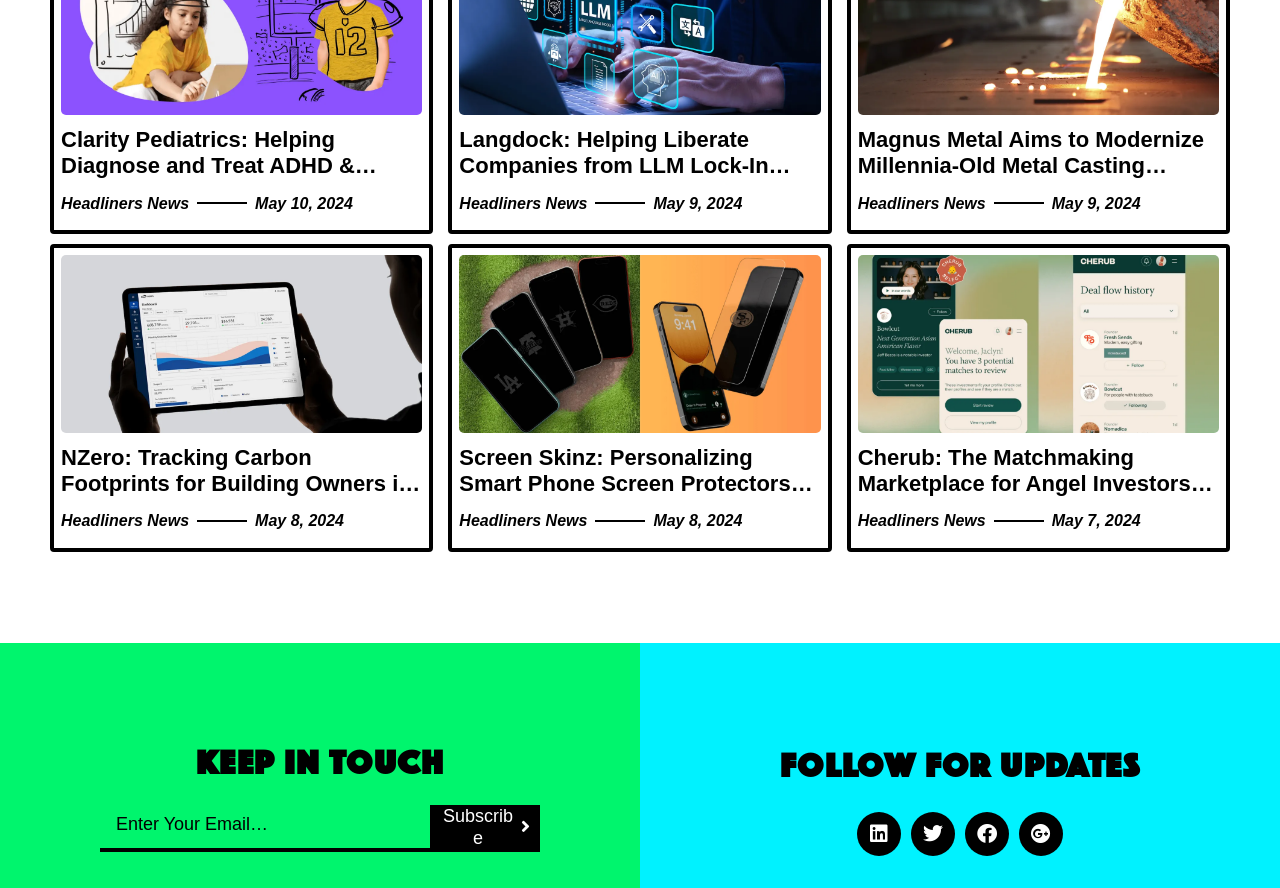Locate the bounding box coordinates of the clickable region to complete the following instruction: "Subscribe to the newsletter."

[0.336, 0.906, 0.422, 0.959]